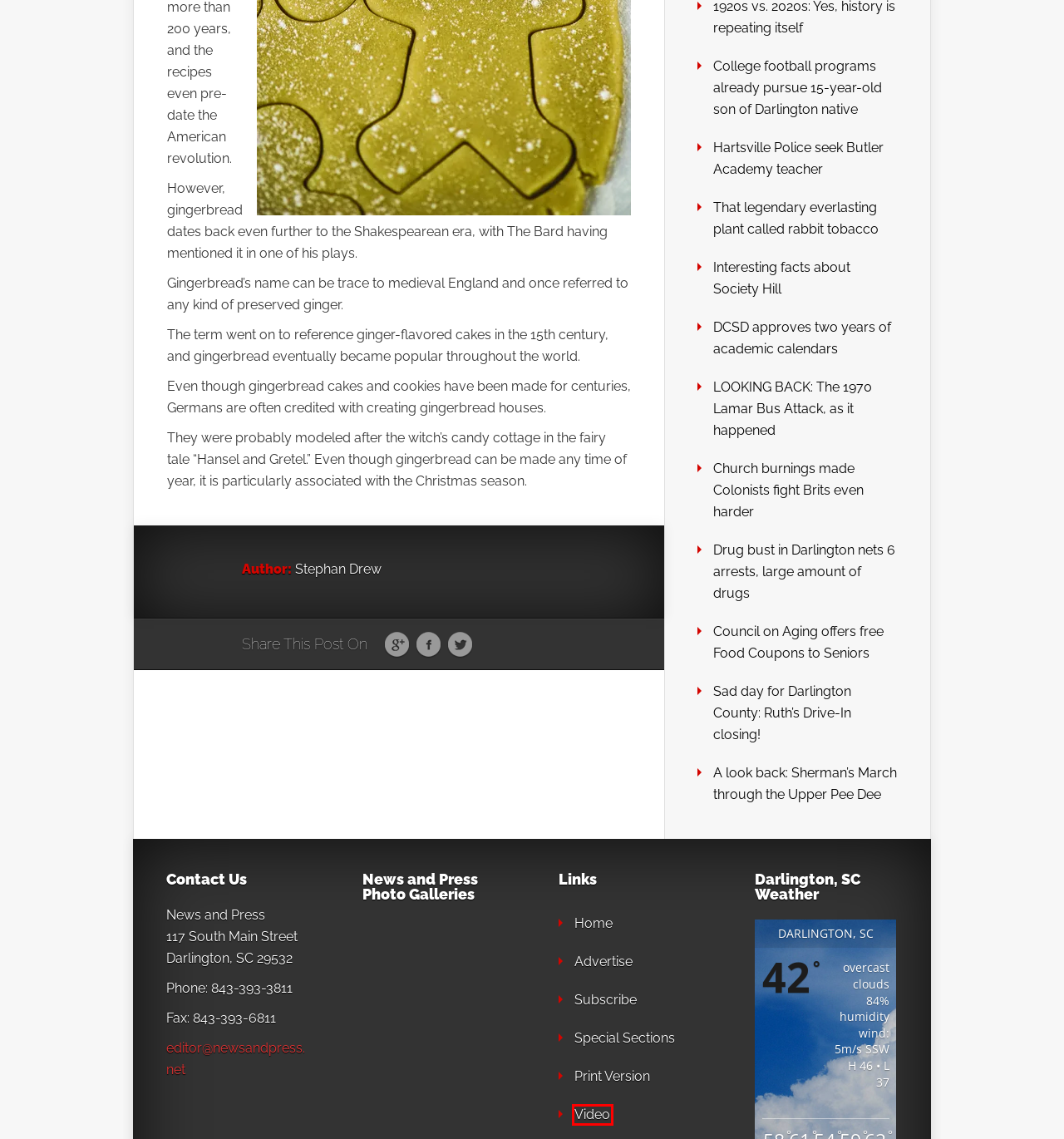You are provided with a screenshot of a webpage that has a red bounding box highlighting a UI element. Choose the most accurate webpage description that matches the new webpage after clicking the highlighted element. Here are your choices:
A. Council on Aging offers free Food Coupons to Seniors | News and Press
B. Video | News and Press
C. Advertise | News and Press
D. DCSD approves two years of academic calendars | News and Press
E. Hartsville Police seek Butler Academy teacher | News and Press
F. College football programs already pursue 15-year-old son of Darlington native | News and Press
G. LOOKING BACK: The 1970 Lamar Bus Attack, as it happened | News and Press
H. Church burnings made Colonists fight Brits even harder | News and Press

B